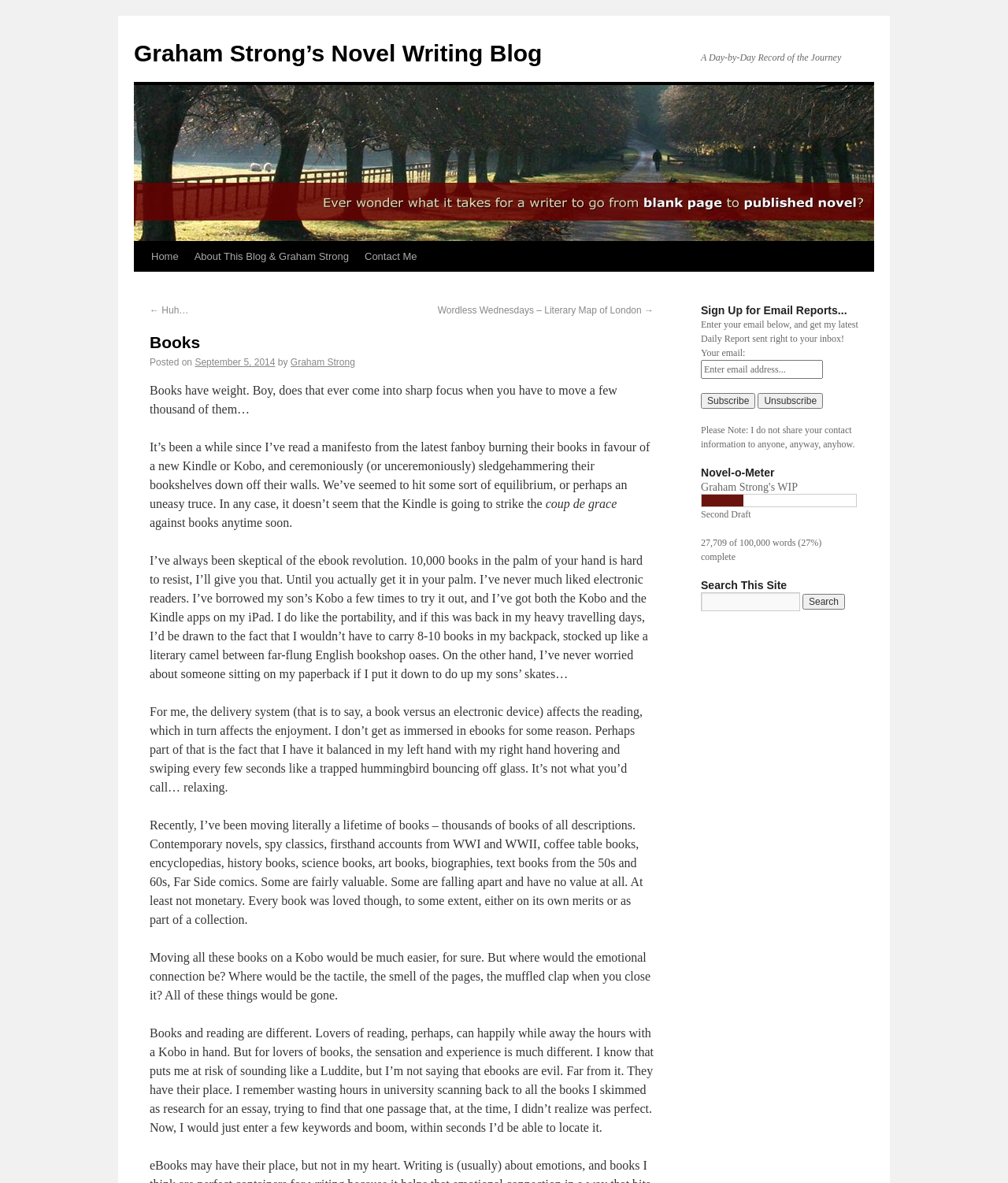Find the UI element described as: "value="Search"" and predict its bounding box coordinates. Ensure the coordinates are four float numbers between 0 and 1, [left, top, right, bottom].

[0.796, 0.502, 0.838, 0.515]